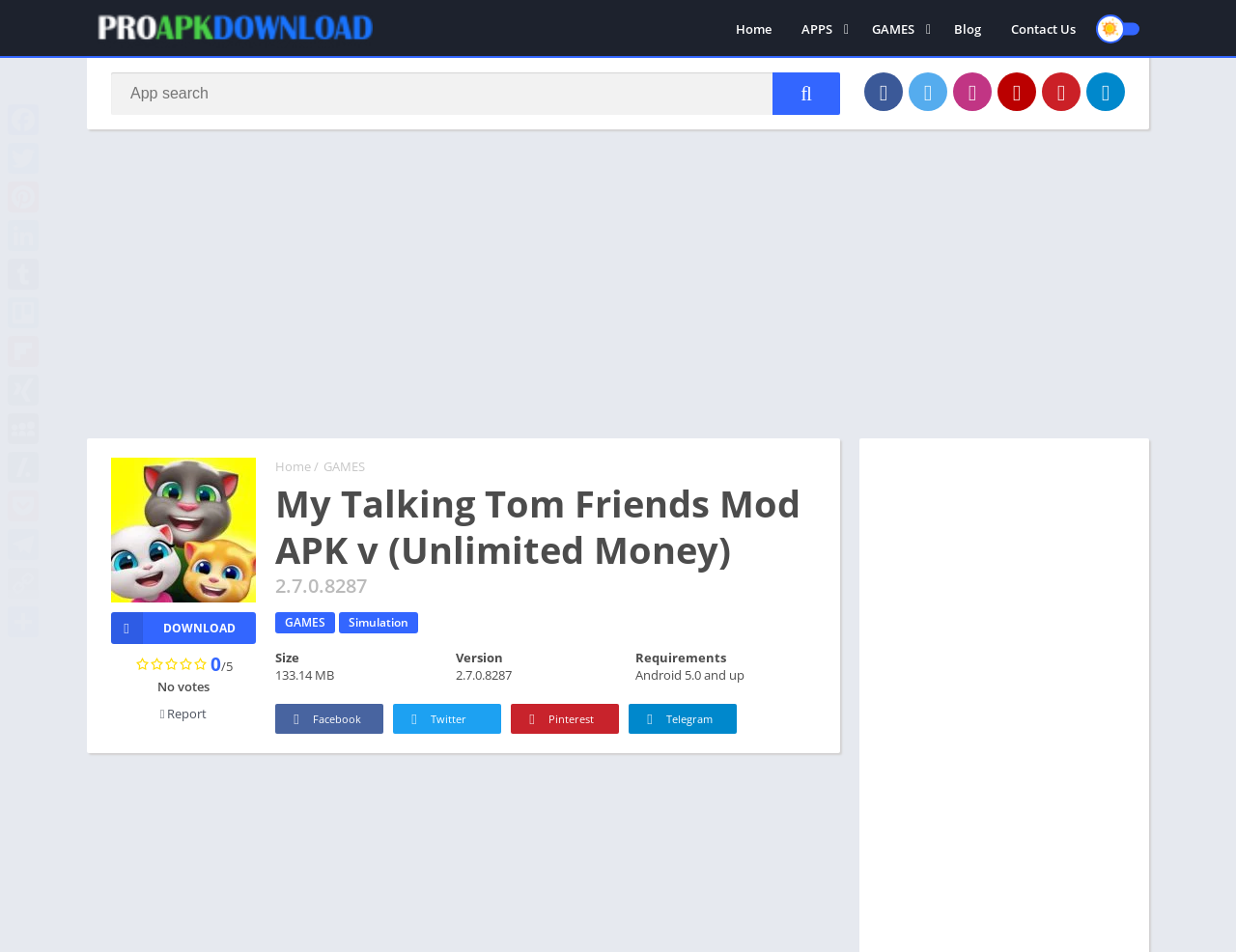Please locate the bounding box coordinates of the region I need to click to follow this instruction: "Go to Home page".

[0.584, 0.013, 0.636, 0.048]